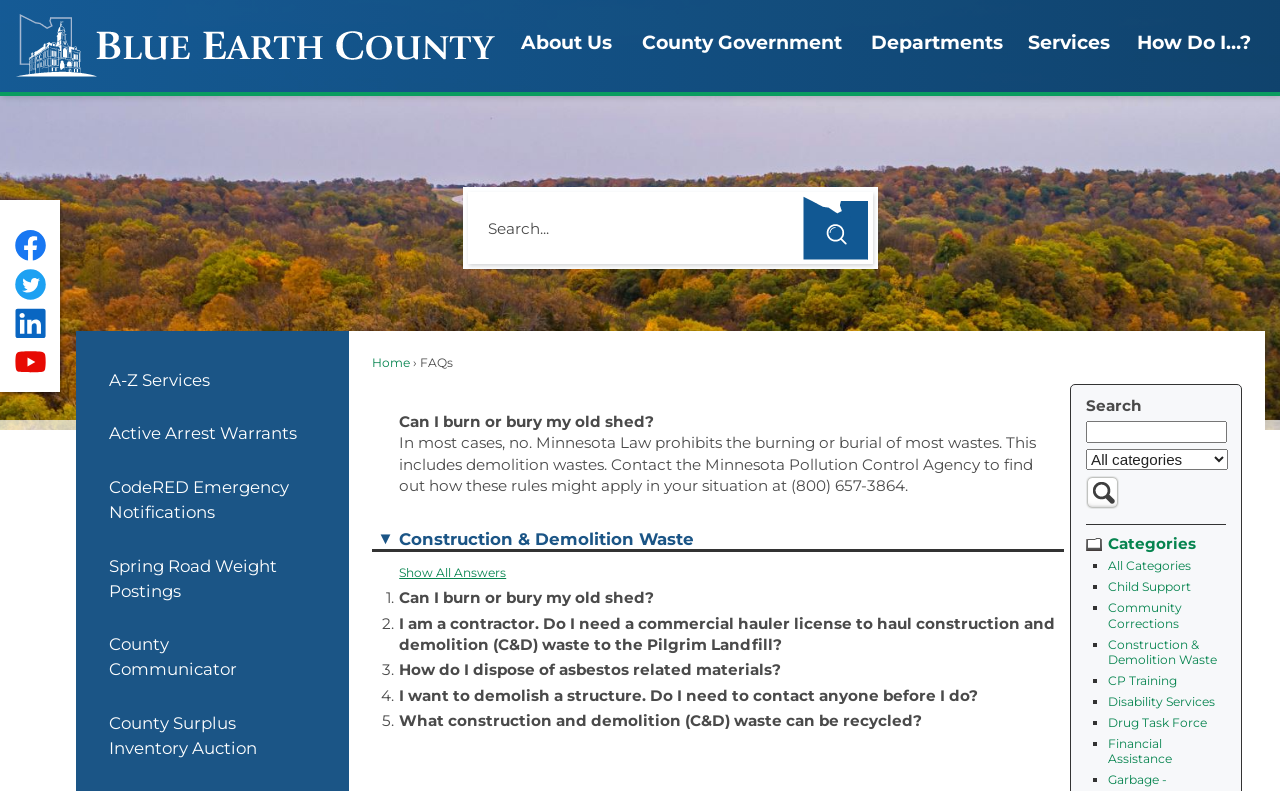Can you determine the bounding box coordinates of the area that needs to be clicked to fulfill the following instruction: "Filter by Category"?

[0.848, 0.568, 0.959, 0.595]